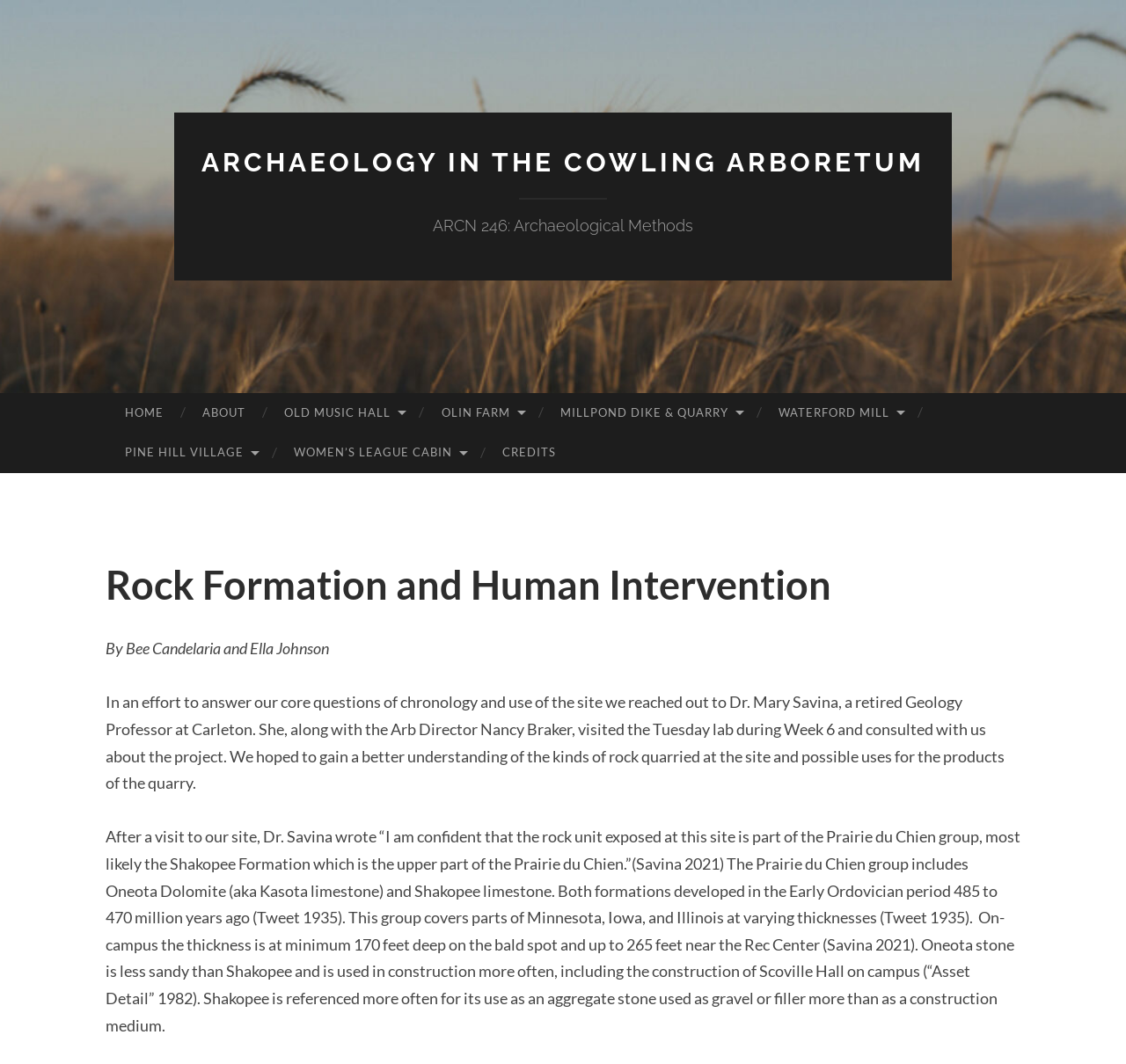Locate the bounding box coordinates of the element that should be clicked to execute the following instruction: "Click the 'HOME' link".

[0.094, 0.369, 0.163, 0.407]